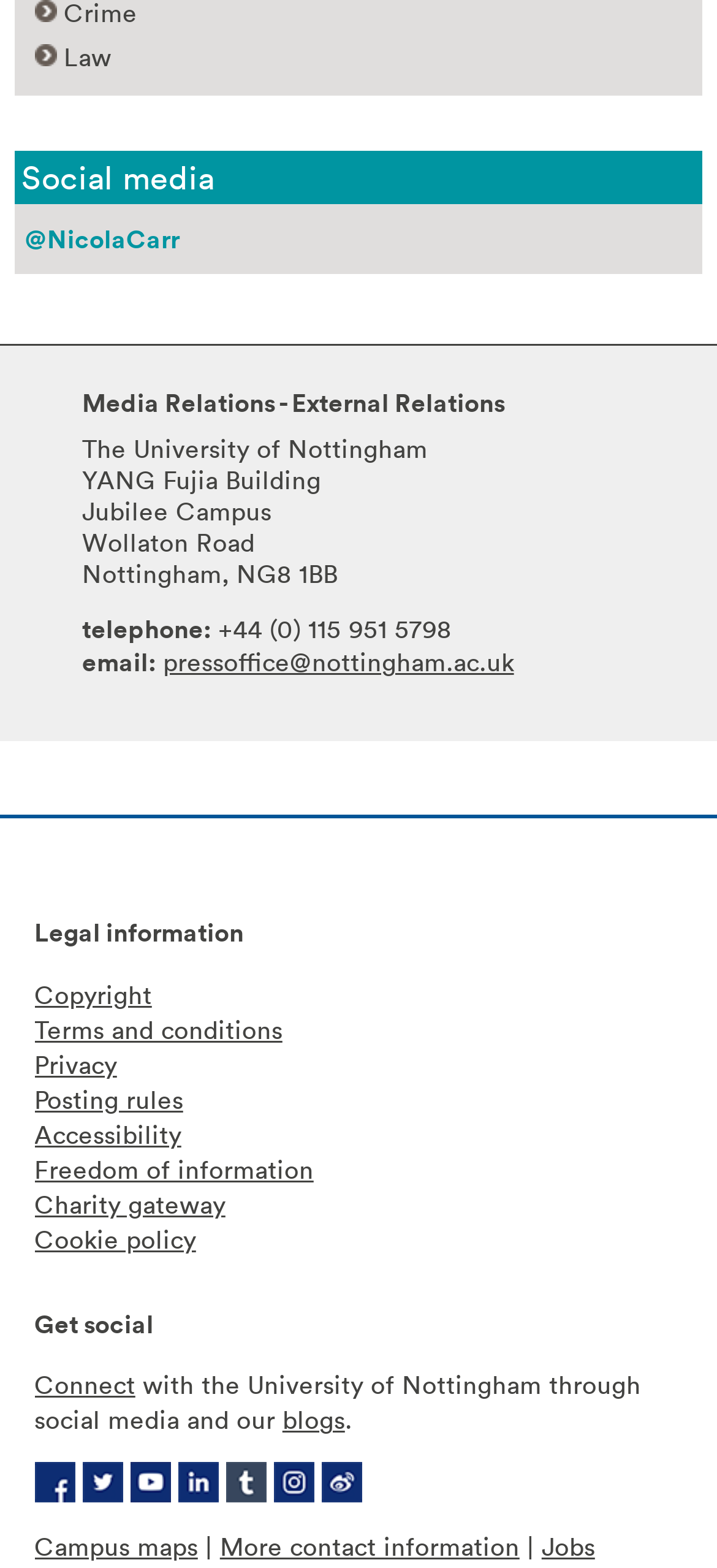Specify the bounding box coordinates of the area to click in order to follow the given instruction: "View 'Campus maps'."

[0.048, 0.974, 0.276, 0.996]